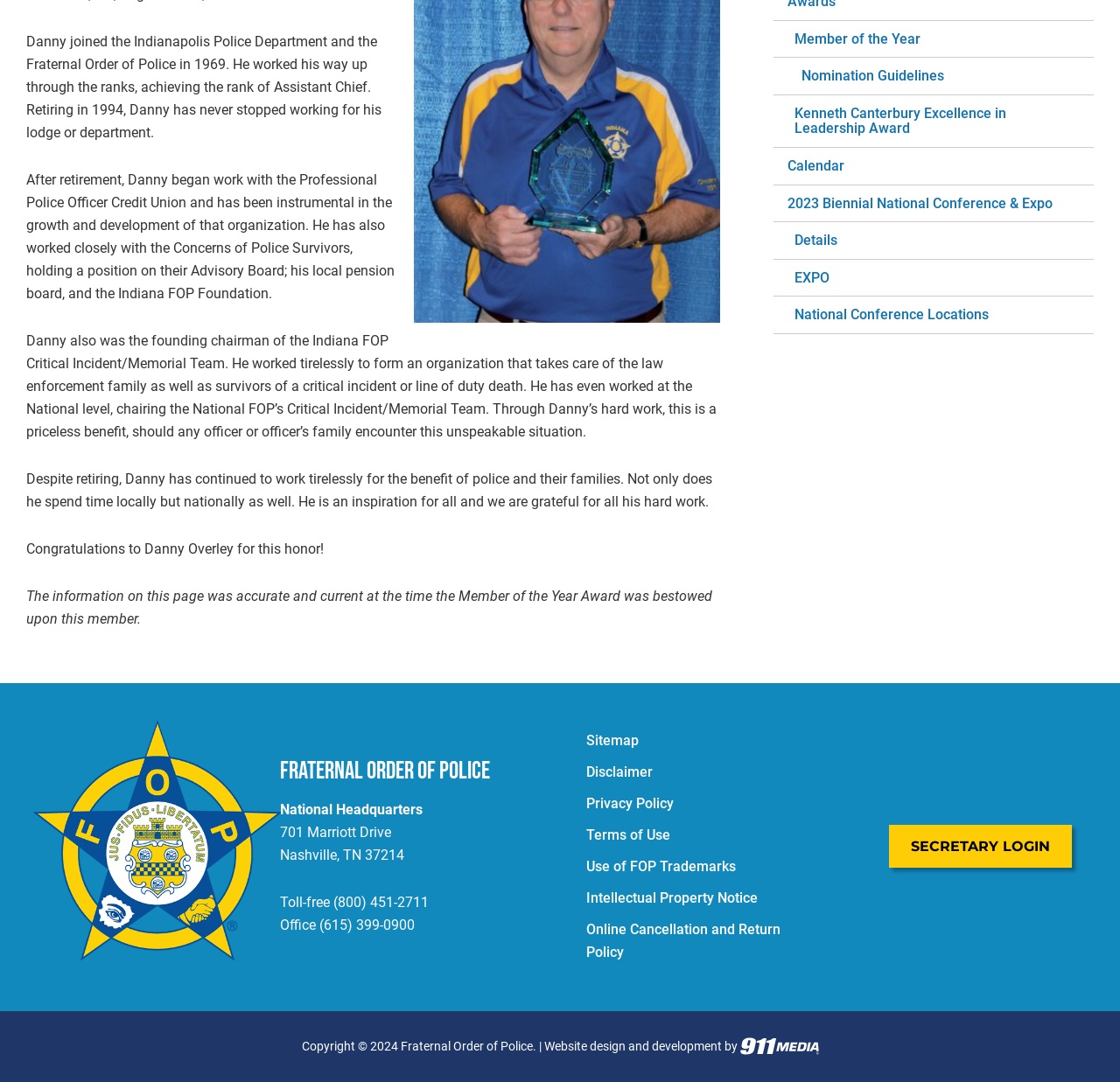Bounding box coordinates are specified in the format (top-left x, top-left y, bottom-right x, bottom-right y). All values are floating point numbers bounded between 0 and 1. Please provide the bounding box coordinate of the region this sentence describes: Use of FOP Trademarks

[0.523, 0.793, 0.657, 0.809]